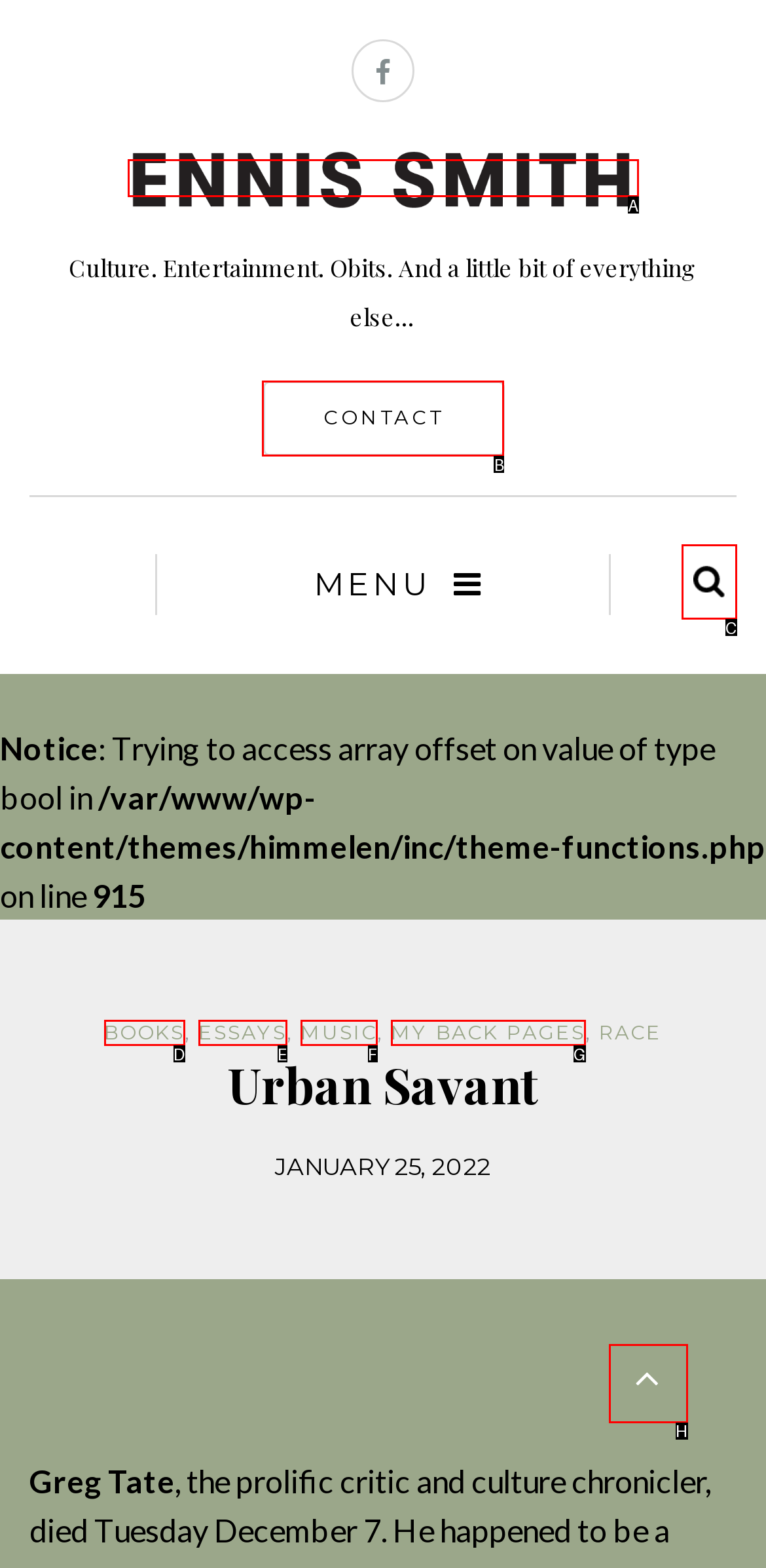Specify which HTML element I should click to complete this instruction: Go to the CONTACT page Answer with the letter of the relevant option.

B